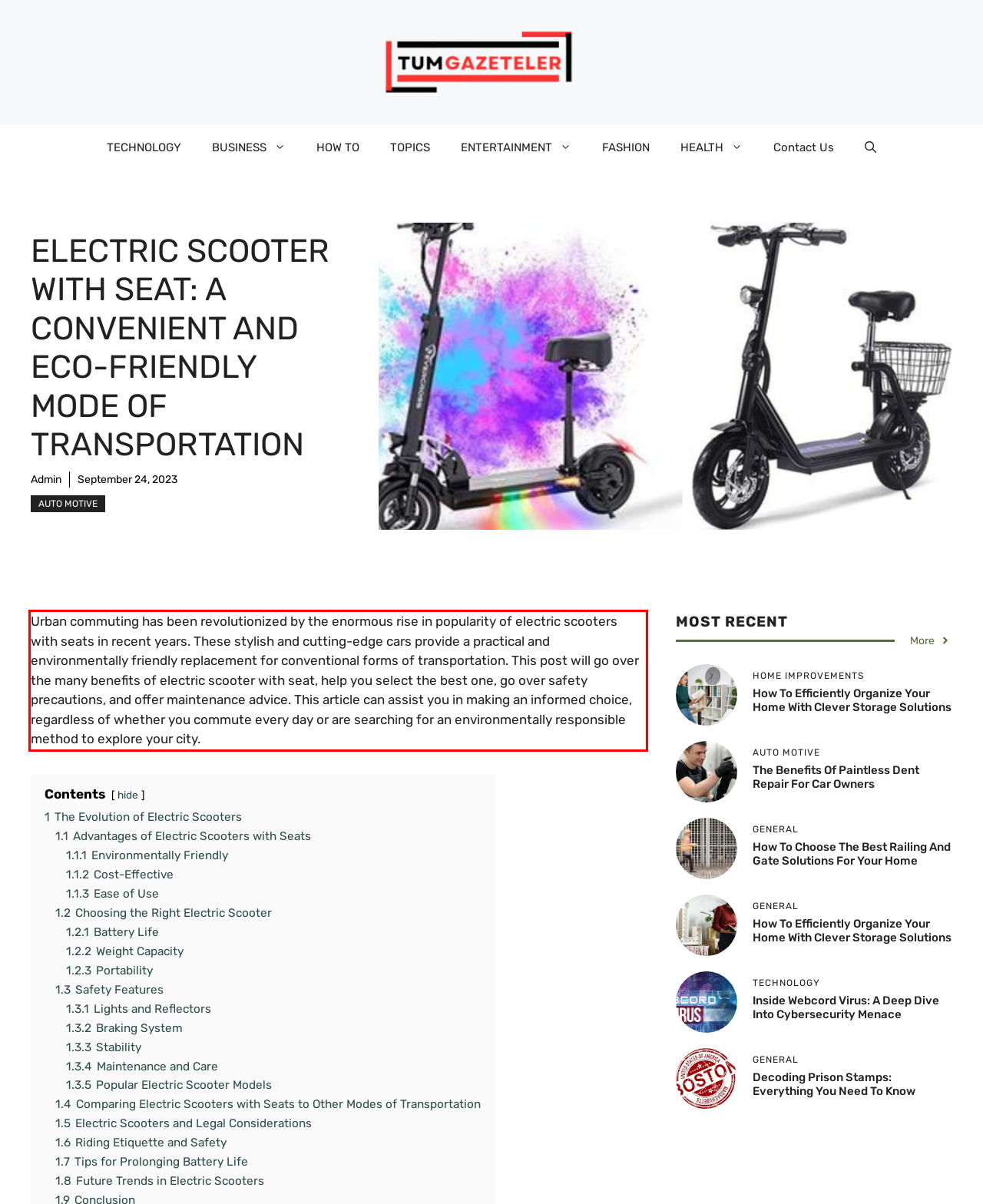Please extract the text content from the UI element enclosed by the red rectangle in the screenshot.

Urban commuting has been revolutionized by the enormous rise in popularity of electric scooters with seats in recent years. These stylish and cutting-edge cars provide a practical and environmentally friendly replacement for conventional forms of transportation. This post will go over the many benefits of electric scooter with seat, help you select the best one, go over safety precautions, and offer maintenance advice. This article can assist you in making an informed choice, regardless of whether you commute every day or are searching for an environmentally responsible method to explore your city.